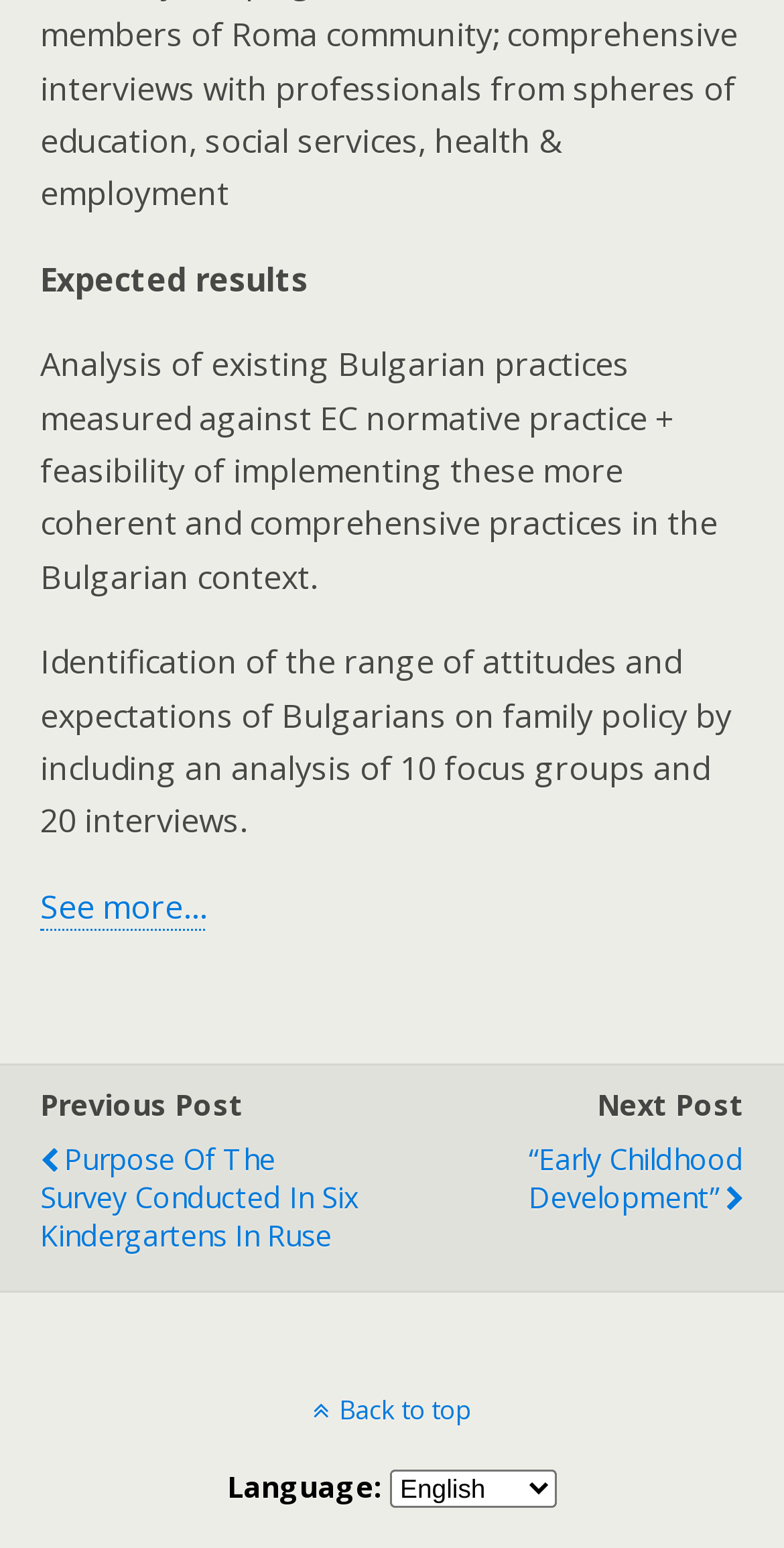What is the topic of the previous post?
Refer to the screenshot and answer in one word or phrase.

Purpose Of The Survey Conducted In Six Kindergartens In Ruse